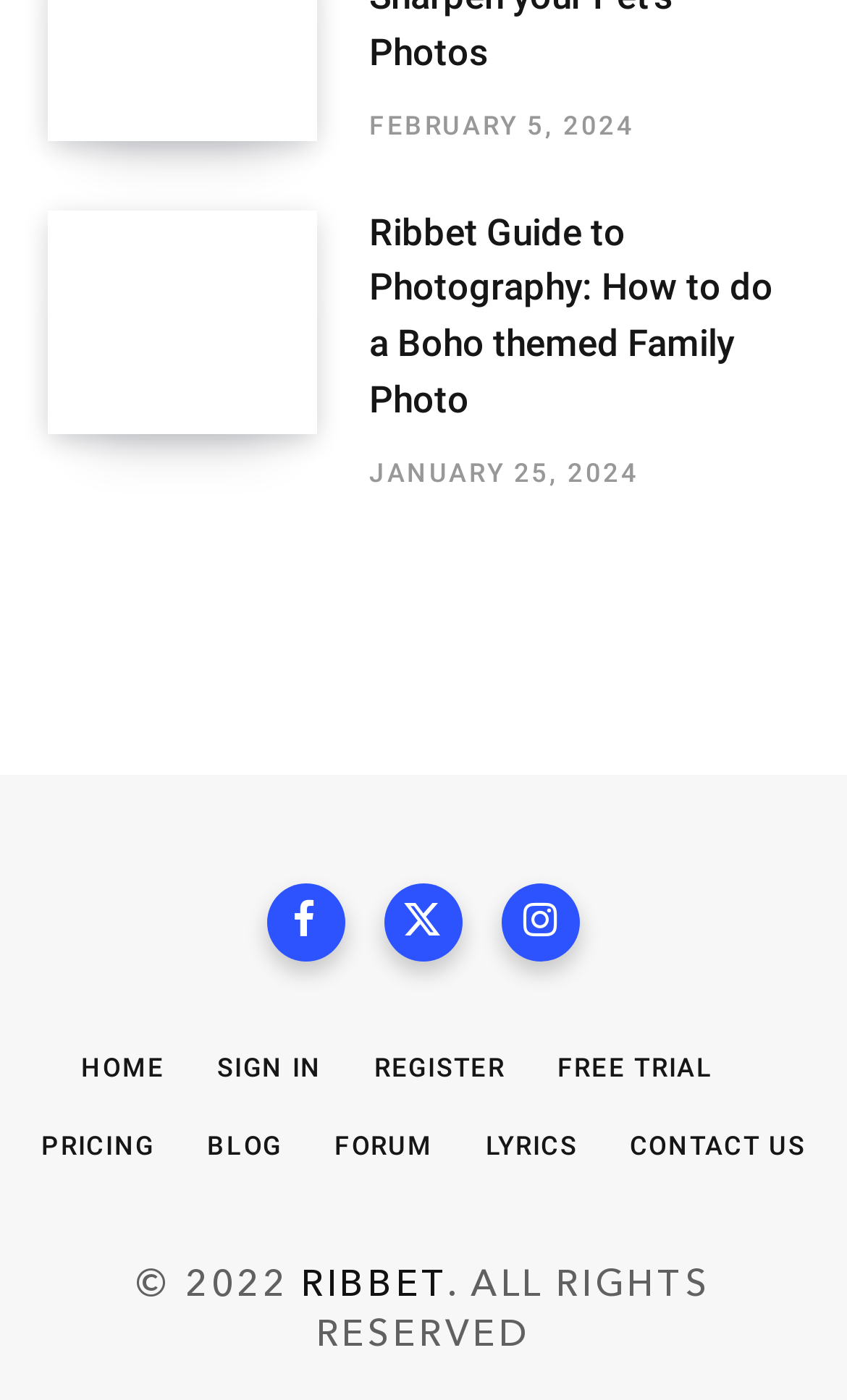Please provide a comprehensive response to the question below by analyzing the image: 
How many social media links are there?

I counted the links with icons, which are '', '', and ''. These are likely social media links, and there are 3 of them.